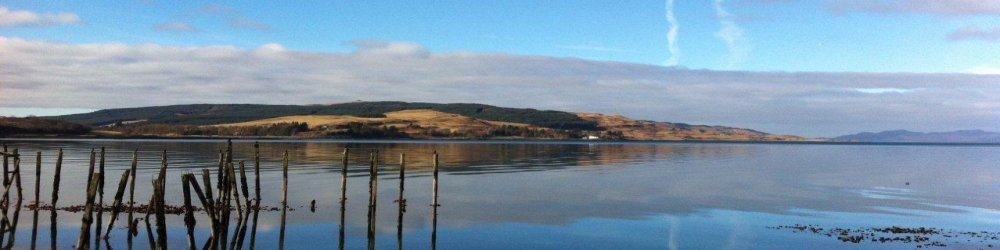What is the pier's historical significance?
Refer to the image and provide a concise answer in one word or phrase.

Not specified